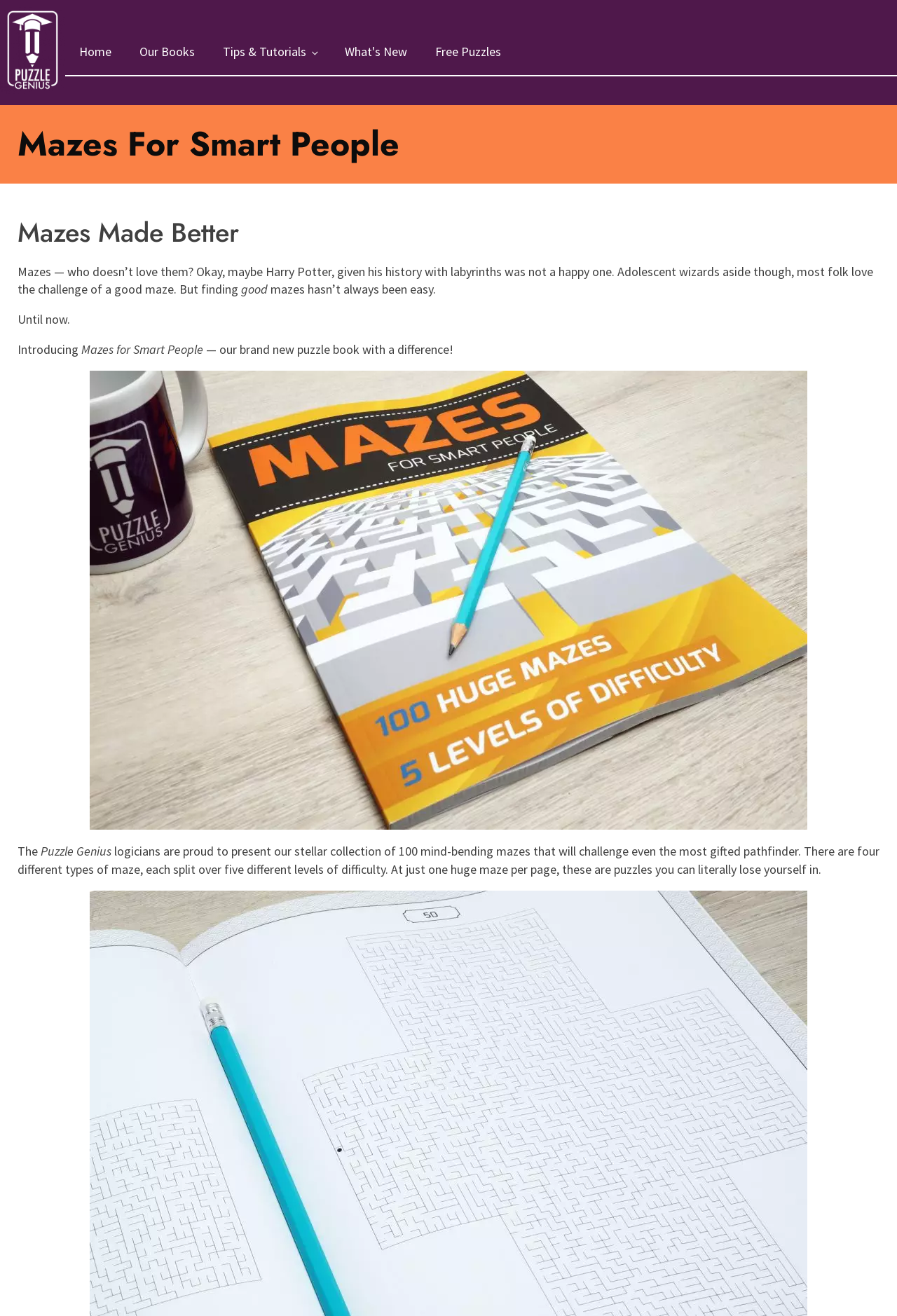How many mazes are in the puzzle book?
Based on the image, please offer an in-depth response to the question.

I found the answer by reading the text on the webpage, specifically the sentence 'logicians are proud to present our stellar collection of 100 mind-bending mazes...' which indicates that there are 100 mazes in the puzzle book.